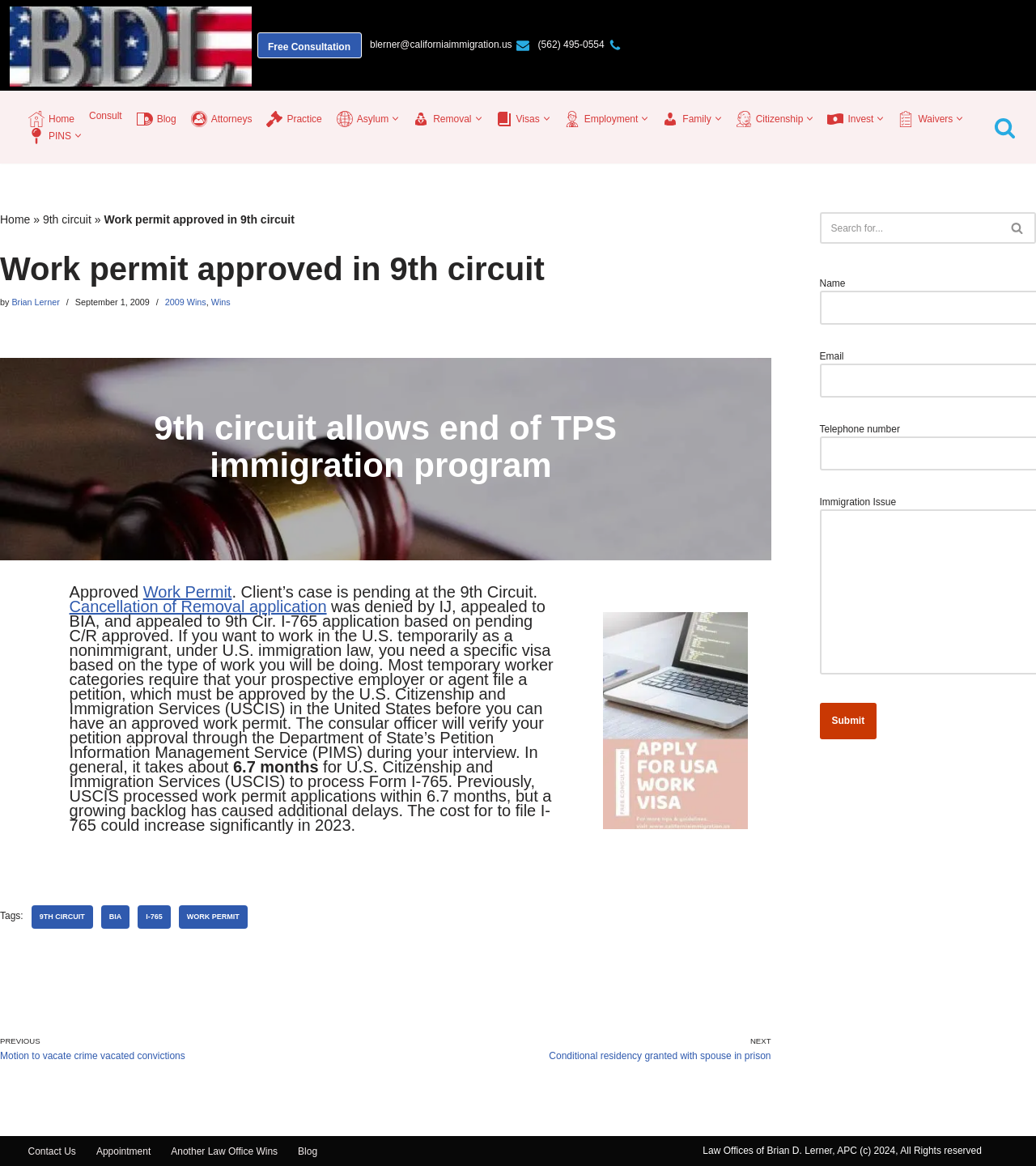Provide a single word or phrase to answer the given question: 
What is the name of the law firm?

Law Offices of Brian D. Lerner, APC